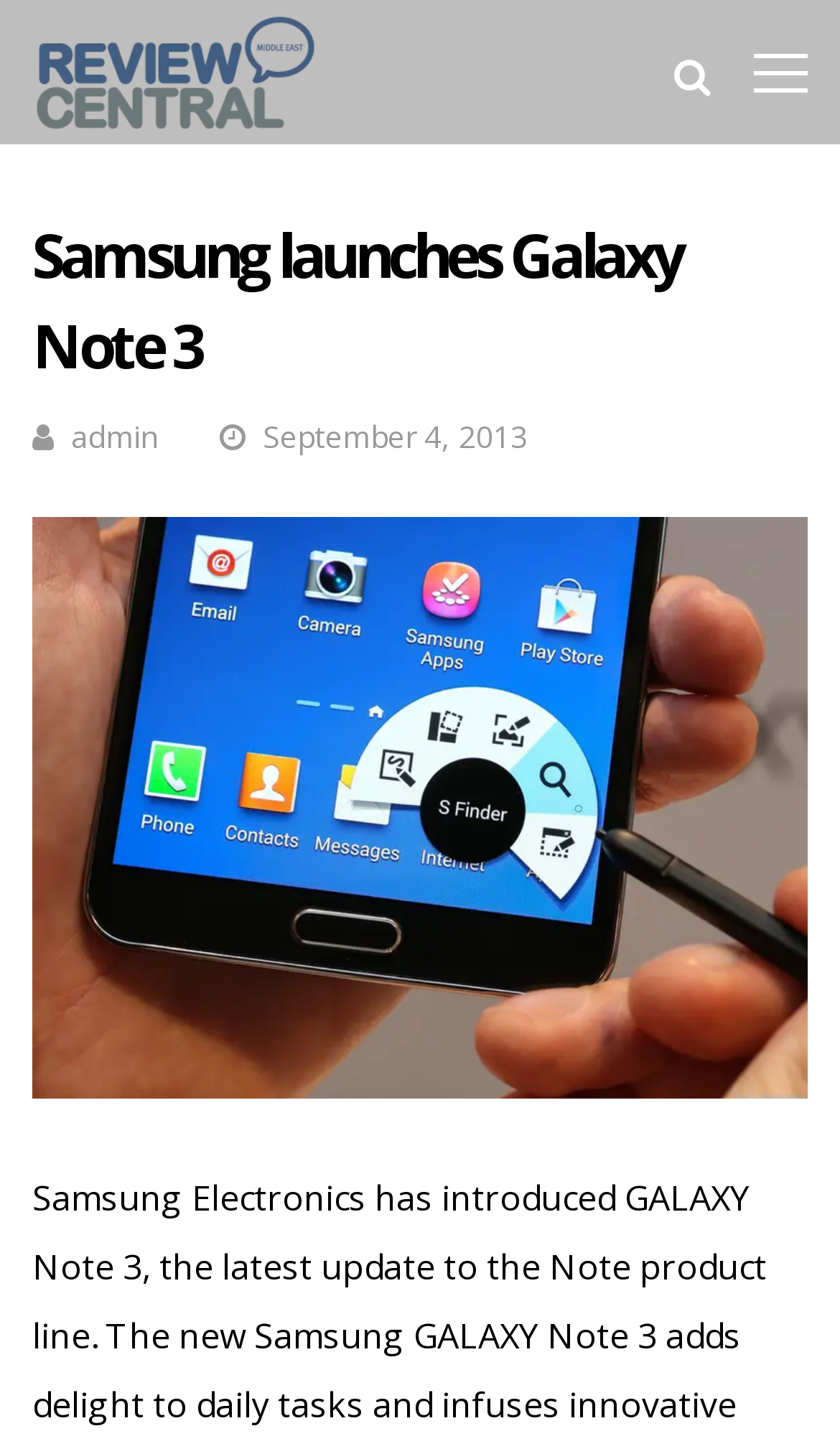Write an elaborate caption that captures the essence of the webpage.

The webpage is about the launch of the Samsung Galaxy Note 3. At the top left corner, there is a link to "Review Central Middle East" accompanied by an image with the same name. Below this, there is a header section that spans almost the entire width of the page. Within this header, the main title "Samsung launches Galaxy Note 3" is prominently displayed. To the right of the title, there is a link to "admin" and a timestamp indicating the date "September 4, 2013". 

Below the header section, there is a paragraph of text that summarizes the launch of the Galaxy Note 3, stating that Samsung Electronics has introduced the latest update to the Note product line, adding delight to daily tasks.